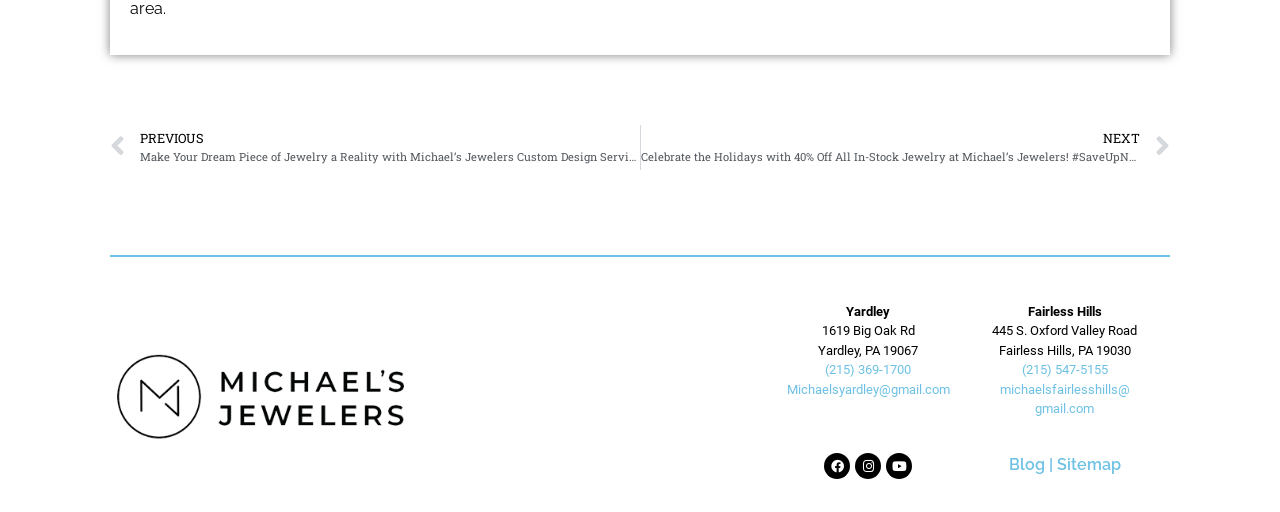What is the phone number of the Yardley location?
Please craft a detailed and exhaustive response to the question.

I found the phone number of the Yardley location by looking at the text next to the address '1619 Big Oak Rd, Yardley, PA 19067', which is '(215) 369-1700'.